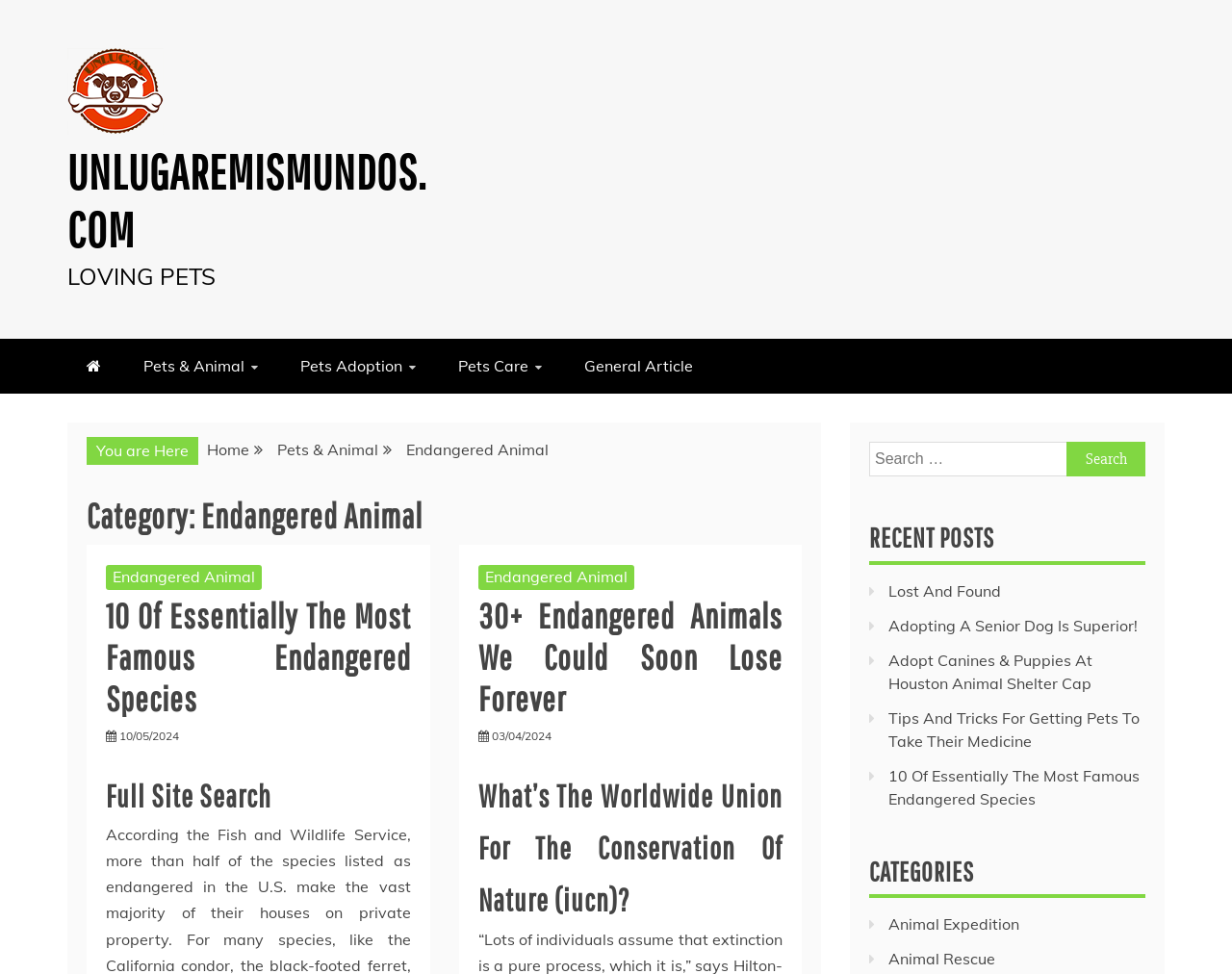Determine the bounding box coordinates of the region to click in order to accomplish the following instruction: "Browse recent posts". Provide the coordinates as four float numbers between 0 and 1, specifically [left, top, right, bottom].

[0.705, 0.529, 0.93, 0.58]